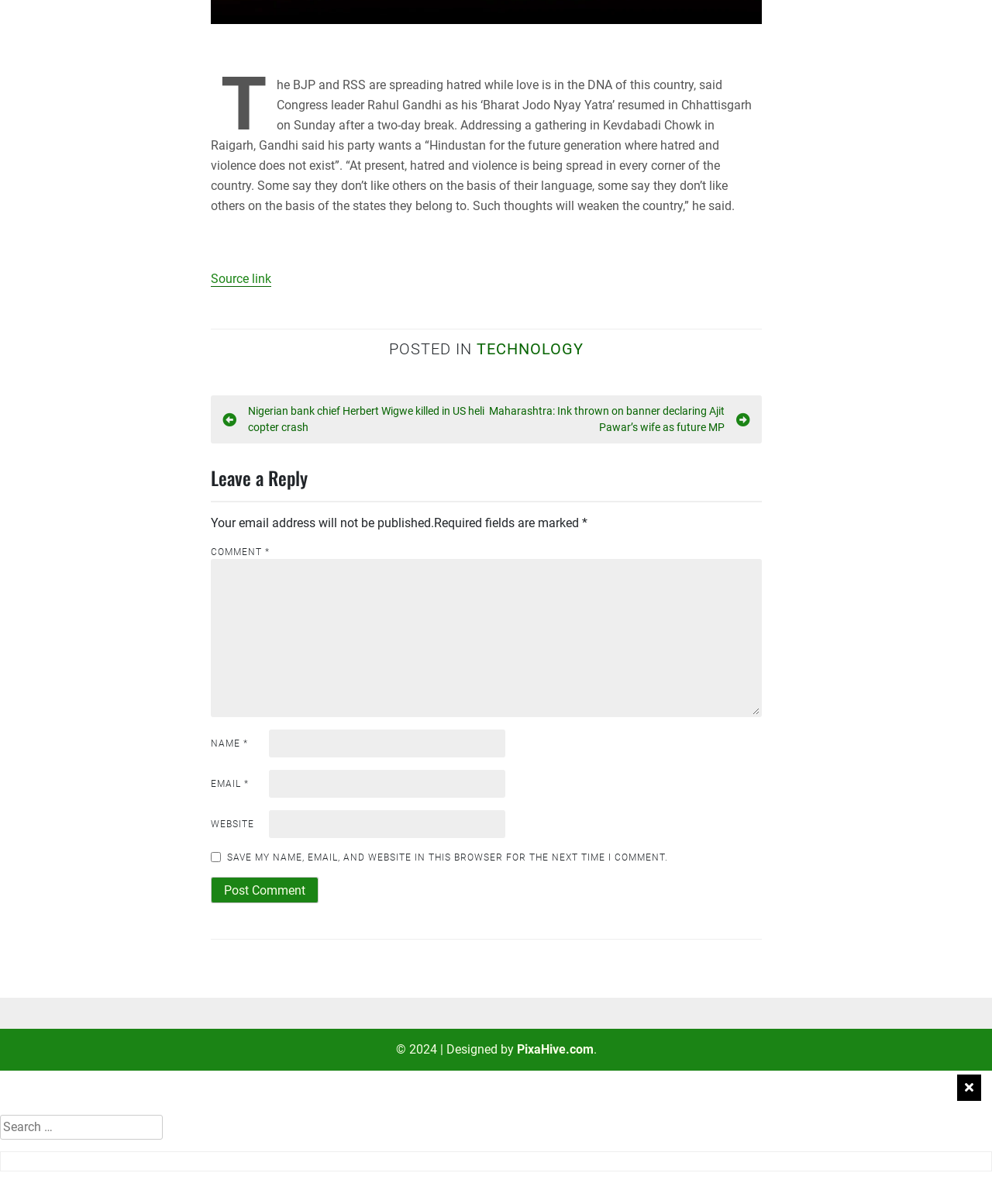Locate the bounding box coordinates of the clickable region necessary to complete the following instruction: "Click on the 'TREKS' link". Provide the coordinates in the format of four float numbers between 0 and 1, i.e., [left, top, right, bottom].

None